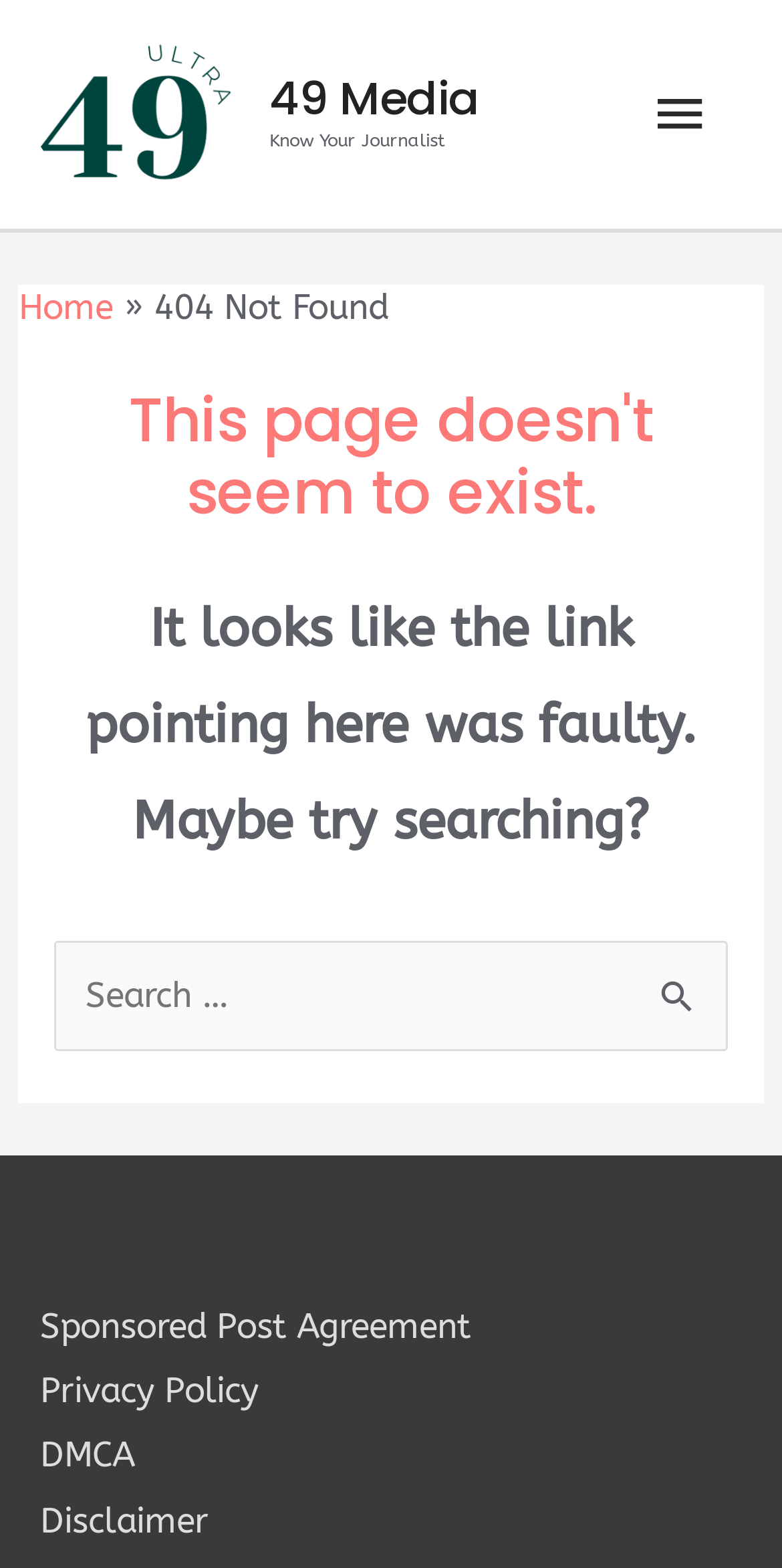What is the possible reason for the page not found error?
Based on the content of the image, thoroughly explain and answer the question.

According to the static text, the possible reason for the page not found error is that the link pointing to this page was faulty.